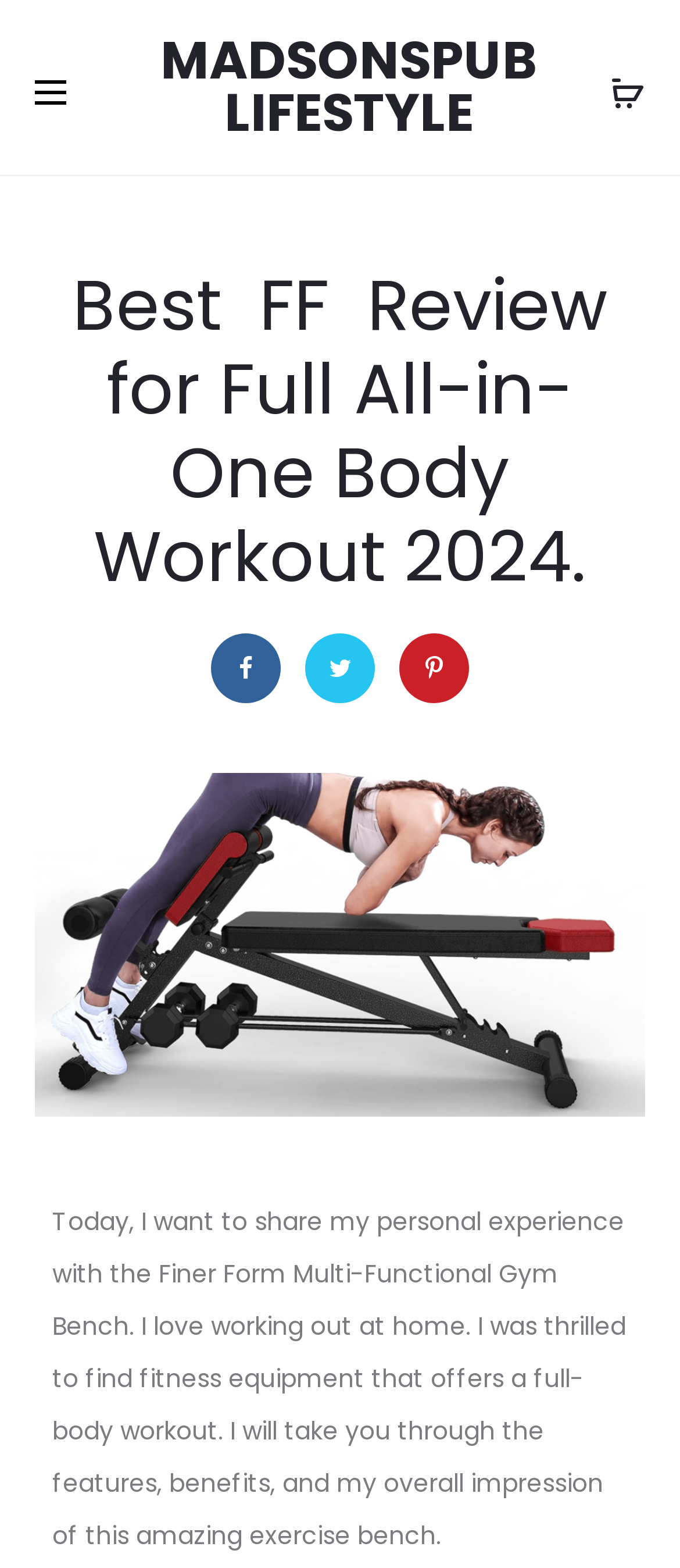Respond to the question with just a single word or phrase: 
Is the article a personal experience?

Yes